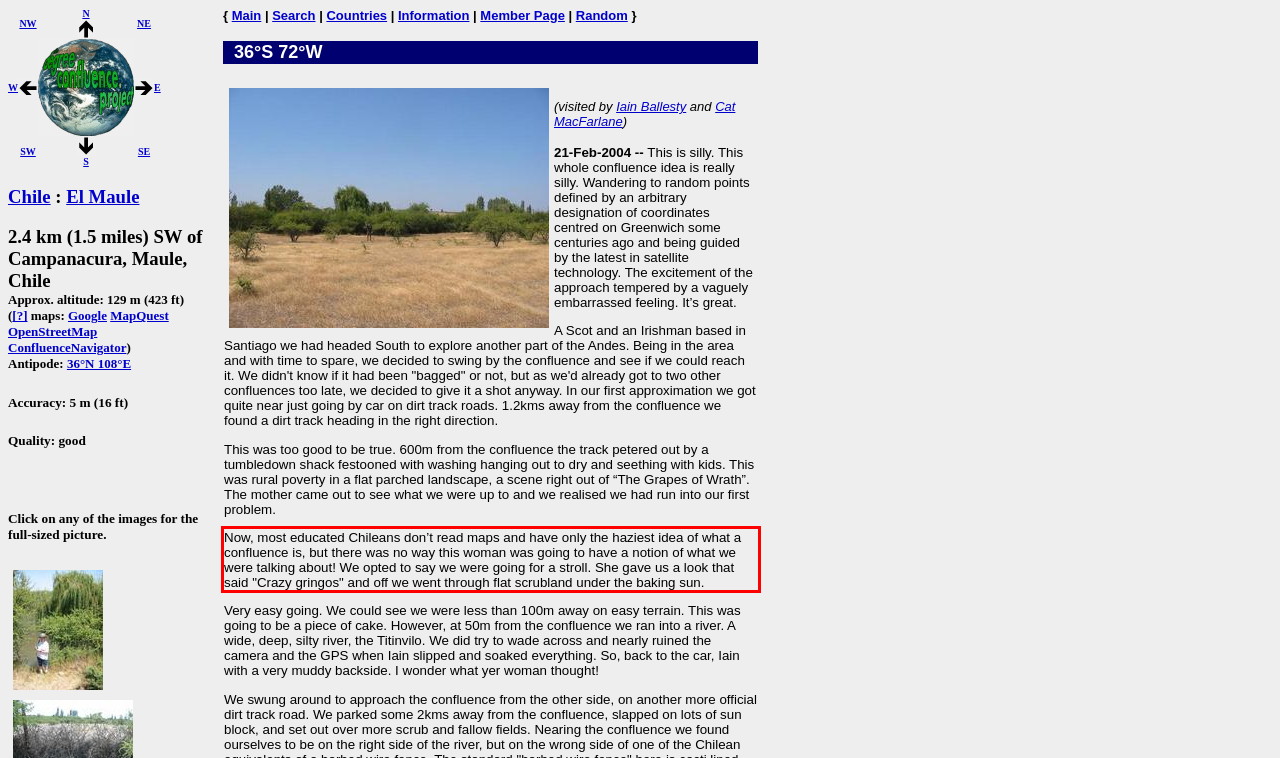Examine the webpage screenshot, find the red bounding box, and extract the text content within this marked area.

Now, most educated Chileans don’t read maps and have only the haziest idea of what a confluence is, but there was no way this woman was going to have a notion of what we were talking about! We opted to say we were going for a stroll. She gave us a look that said "Crazy gringos" and off we went through flat scrubland under the baking sun.